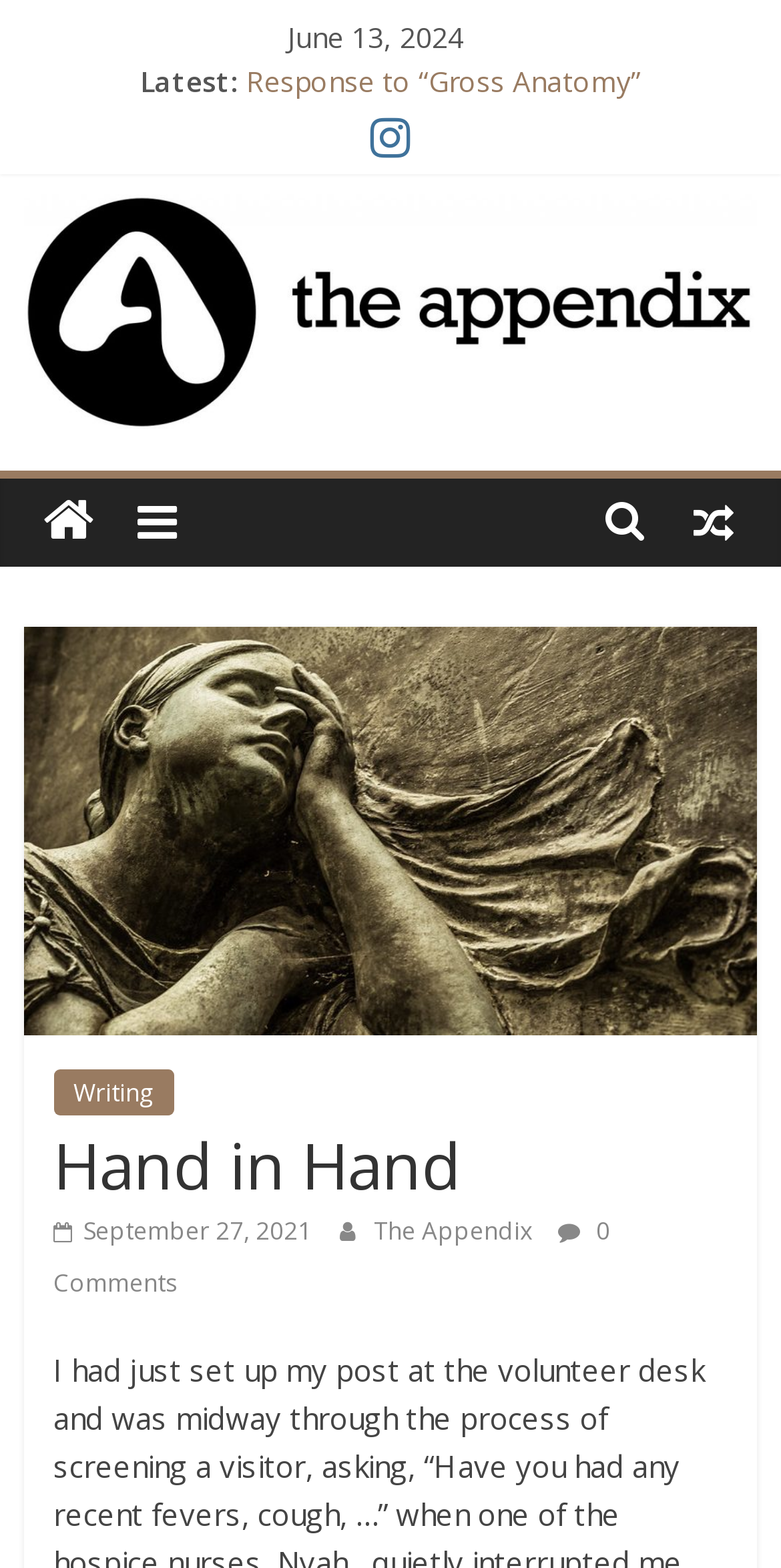What is the date of the post 'Hand in Hand'?
Please look at the screenshot and answer using one word or phrase.

September 27, 2021